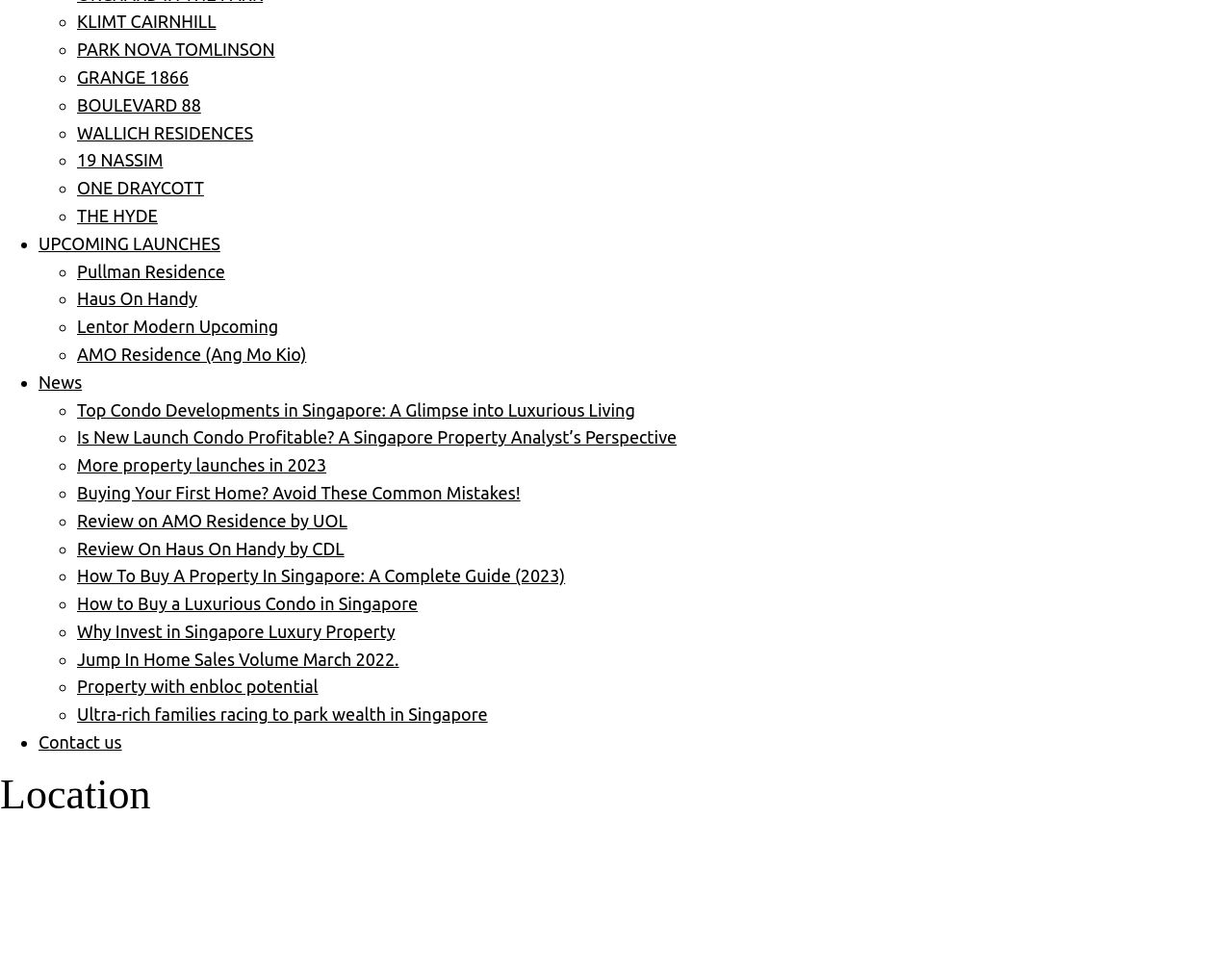What is the last news article listed?
Offer a detailed and full explanation in response to the question.

I scrolled down to the news section and found the last article listed, which is 'Jump In Home Sales Volume March 2022.'.